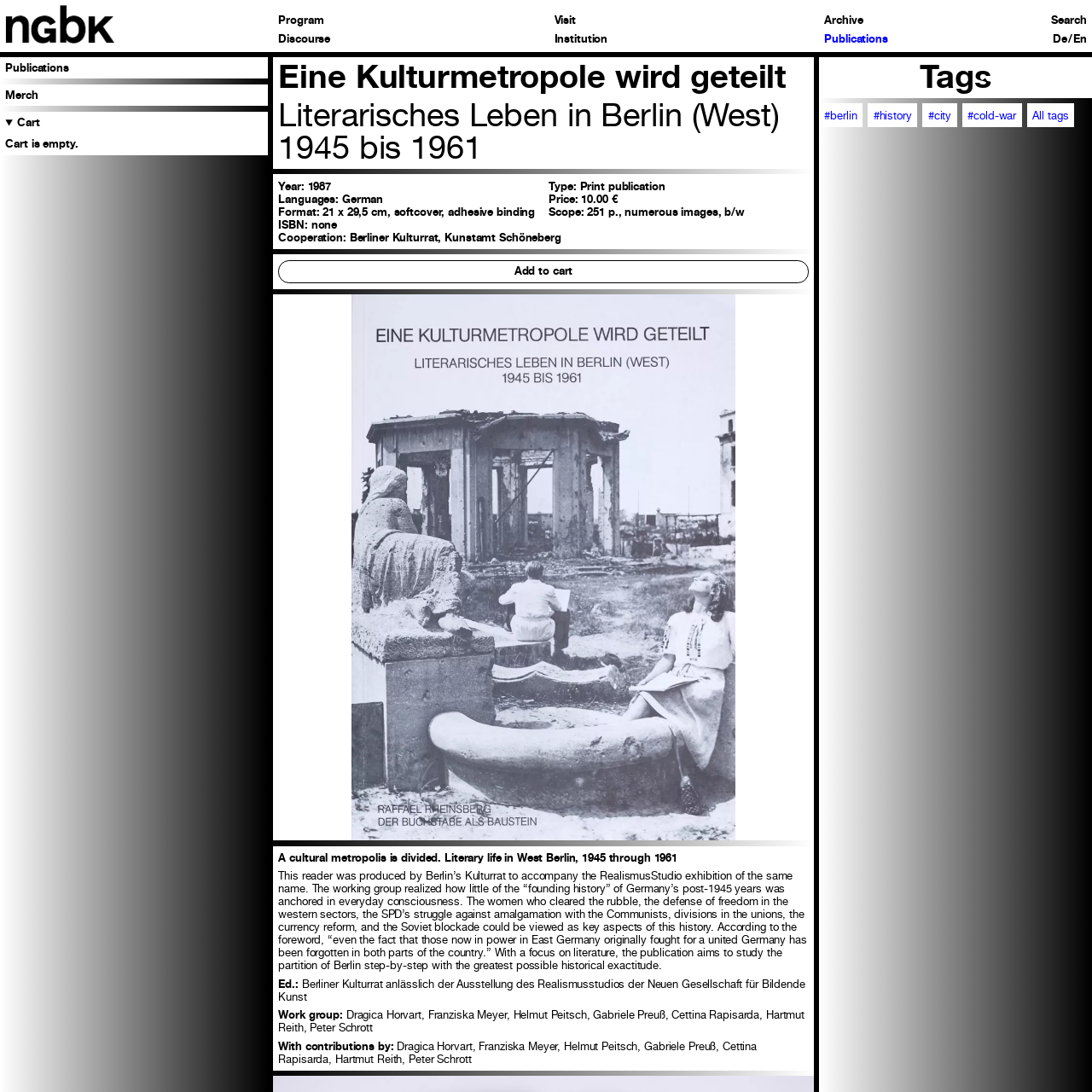What is the language of the publication?
Answer the question with detailed information derived from the image.

The language of the publication can be found in the text 'Languages: German' which is located below the heading 'Eine Kulturmetropole wird geteilt'.